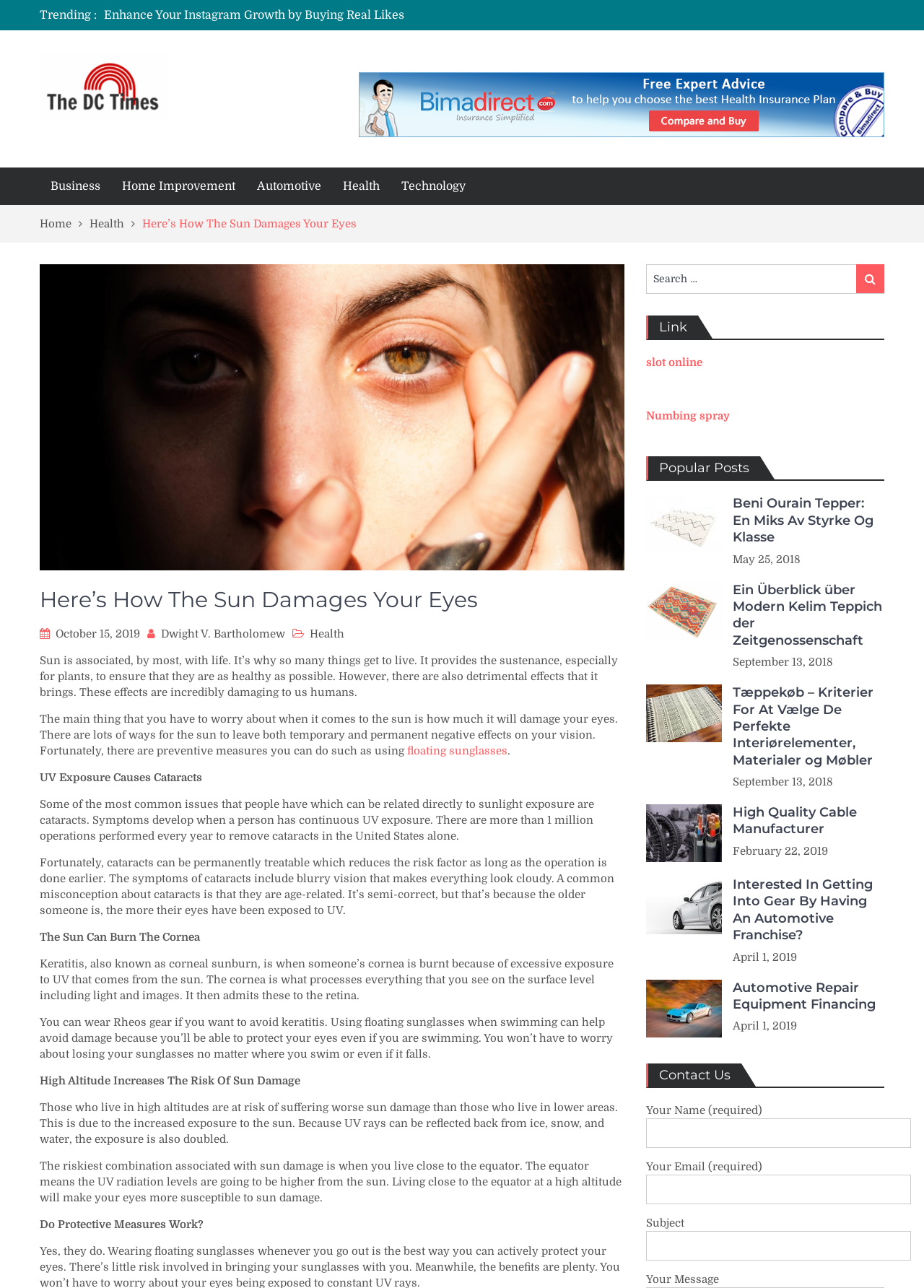What is the main topic of this article? Examine the screenshot and reply using just one word or a brief phrase.

Sun damage to eyes